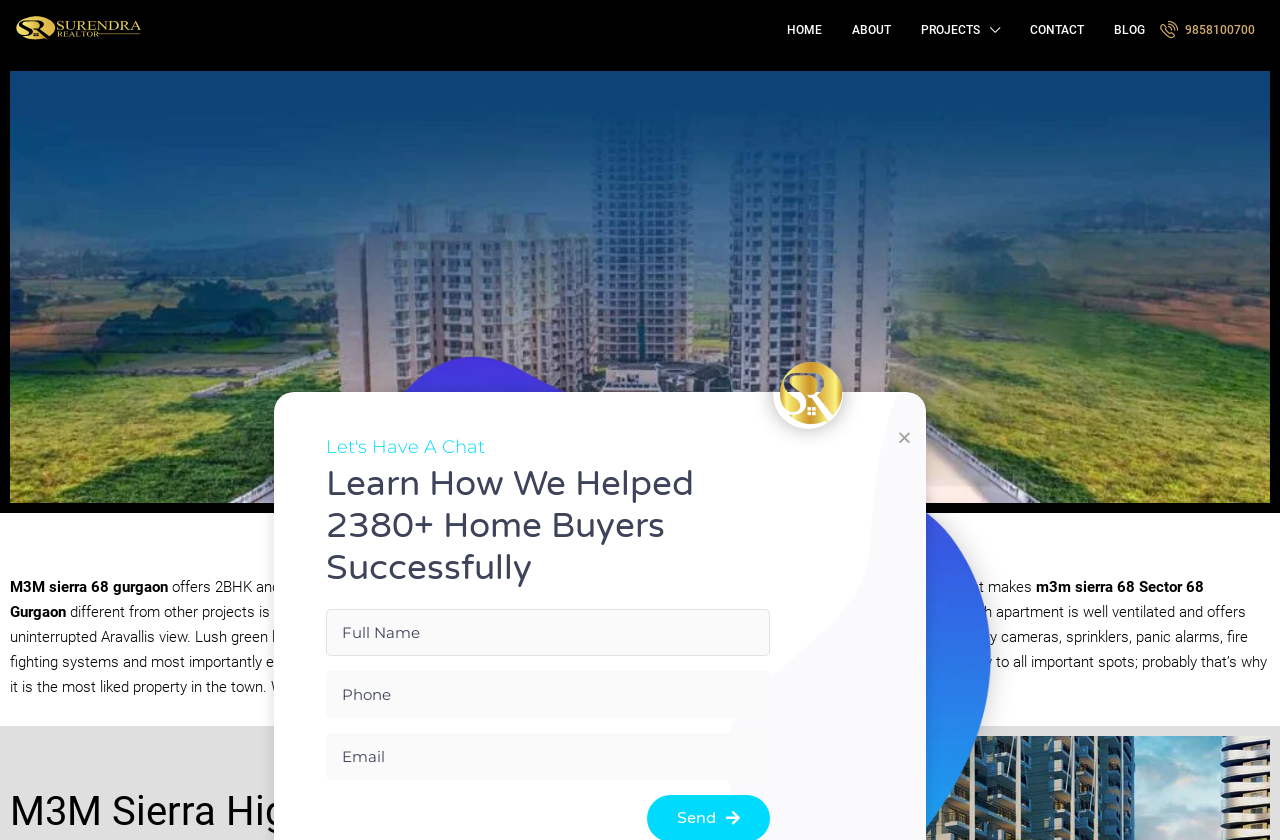Show the bounding box coordinates for the element that needs to be clicked to execute the following instruction: "Click the Close button". Provide the coordinates in the form of four float numbers between 0 and 1, i.e., [left, top, right, bottom].

[0.701, 0.512, 0.713, 0.53]